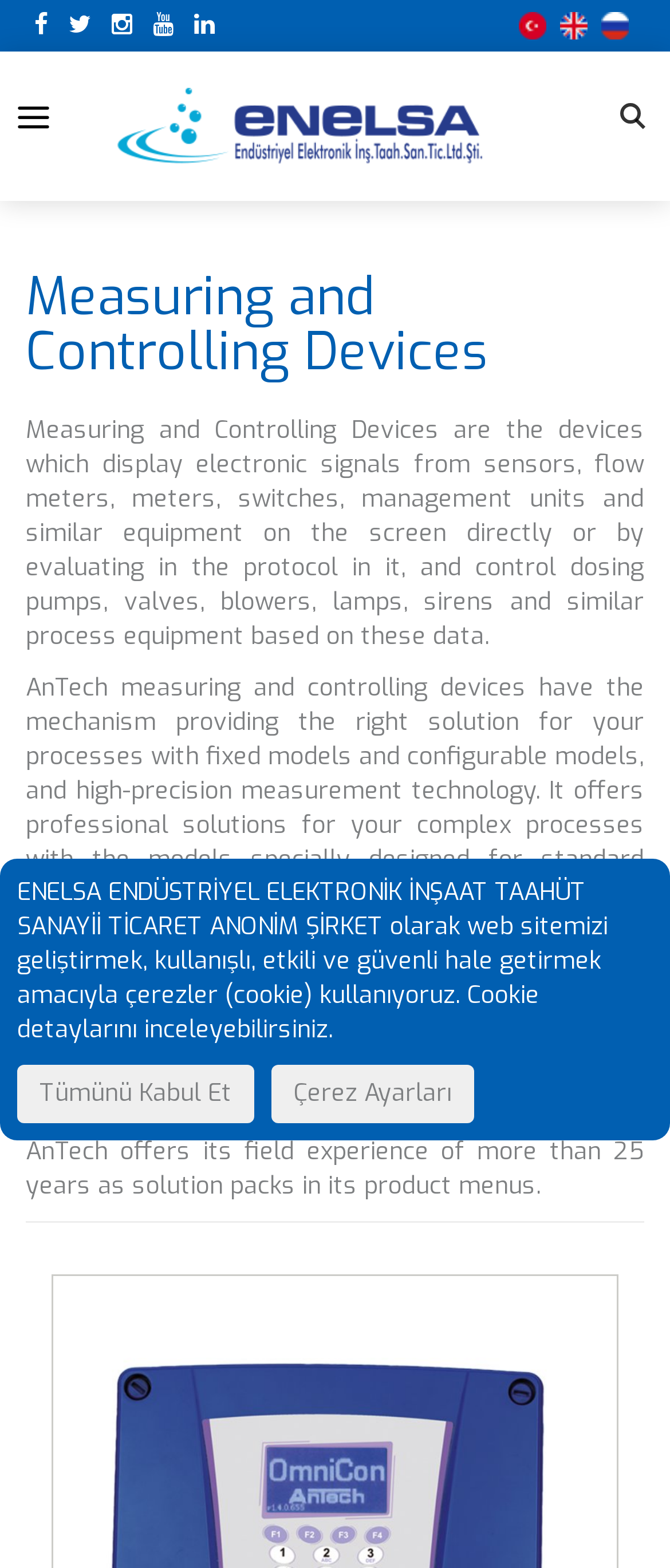Please answer the following question as detailed as possible based on the image: 
What type of devices are described on this webpage?

The webpage describes Measuring and Controlling Devices, which are devices that display electronic signals from sensors and control process equipment based on these data.